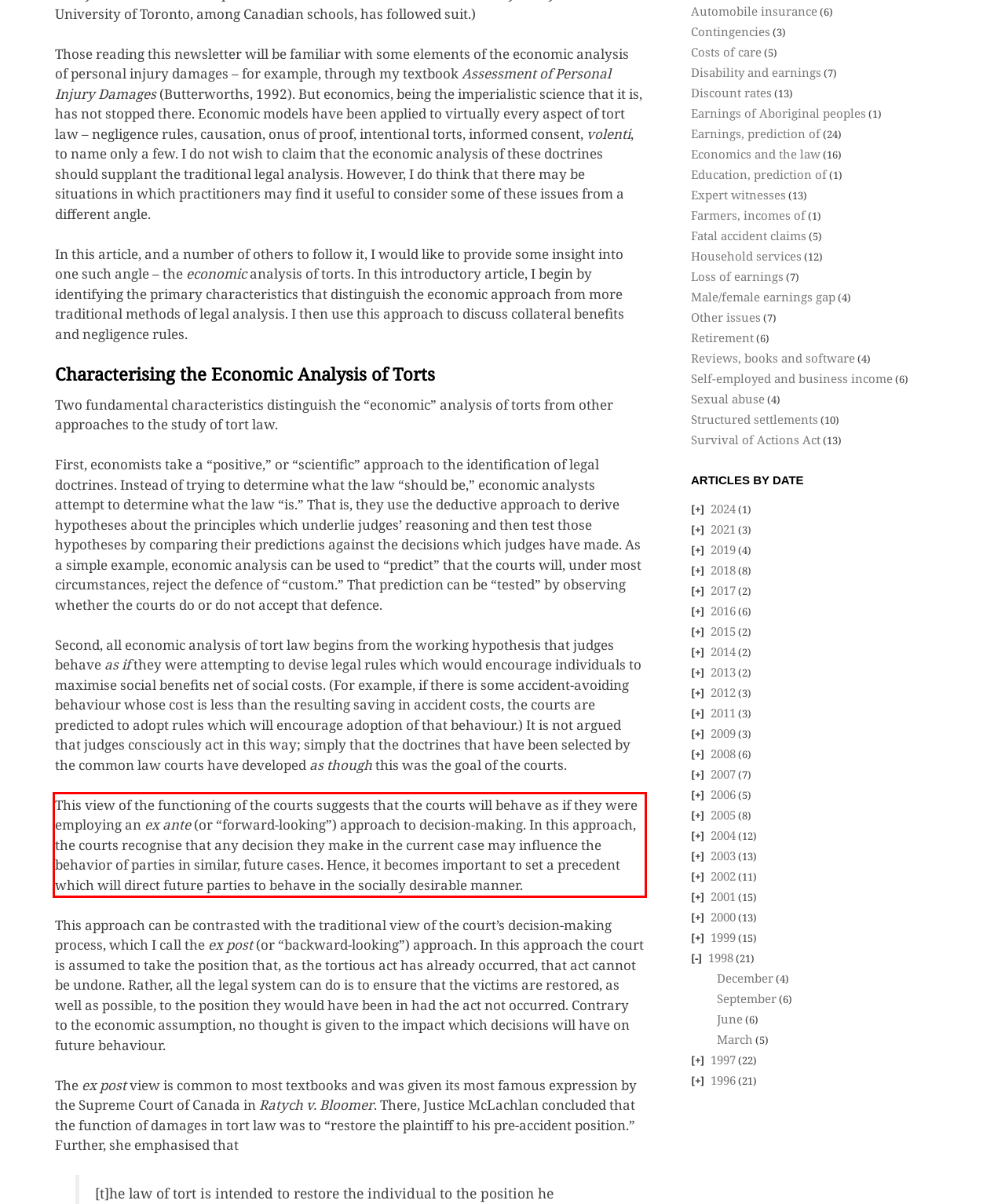You are given a screenshot with a red rectangle. Identify and extract the text within this red bounding box using OCR.

This view of the functioning of the courts suggests that the courts will behave as if they were employing an ex ante (or “forward-looking”) approach to decision-making. In this approach, the courts recognise that any decision they make in the current case may influence the behavior of parties in similar, future cases. Hence, it becomes important to set a precedent which will direct future parties to behave in the socially desirable manner.